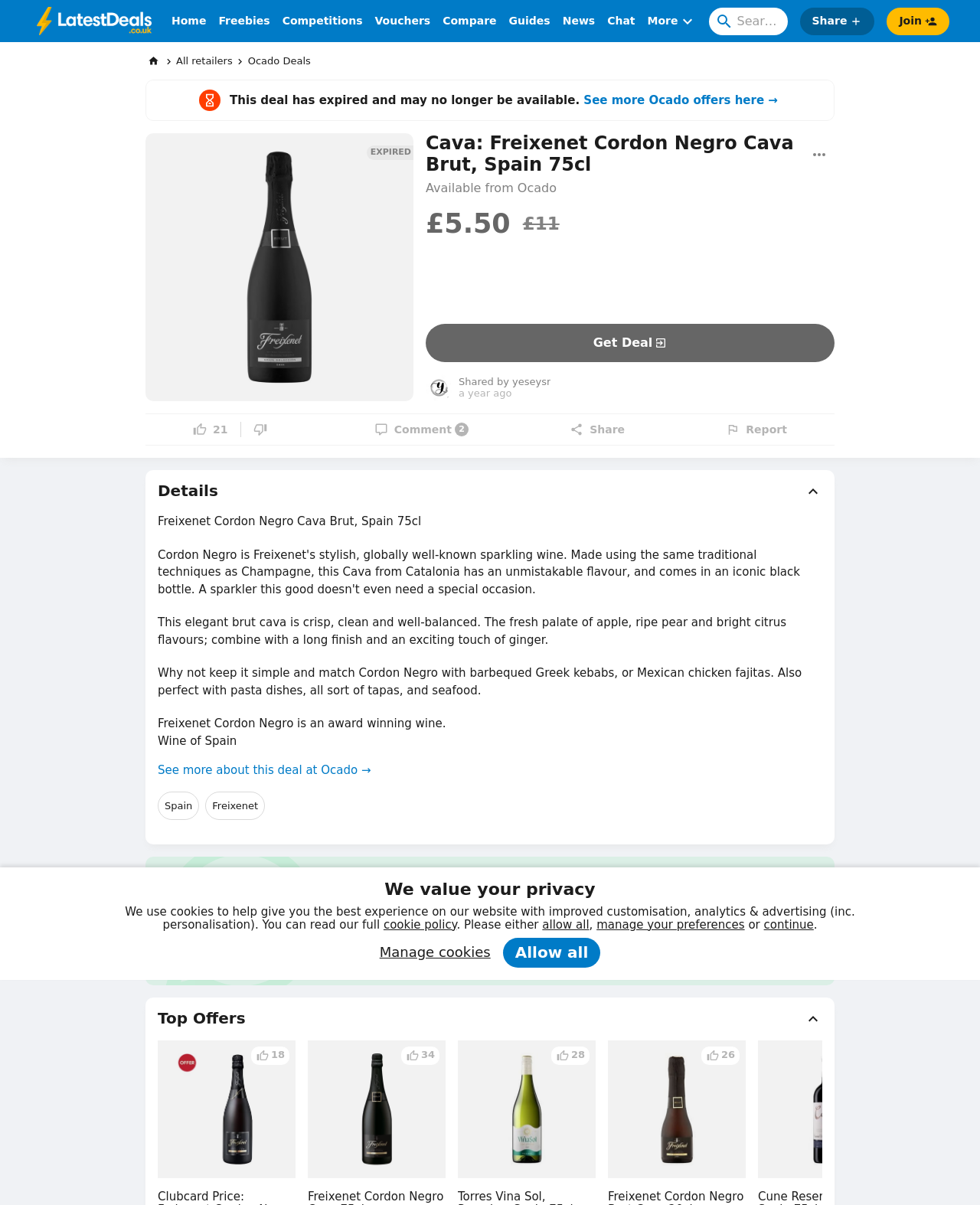Please answer the following query using a single word or phrase: 
What is the type of wine?

Cava